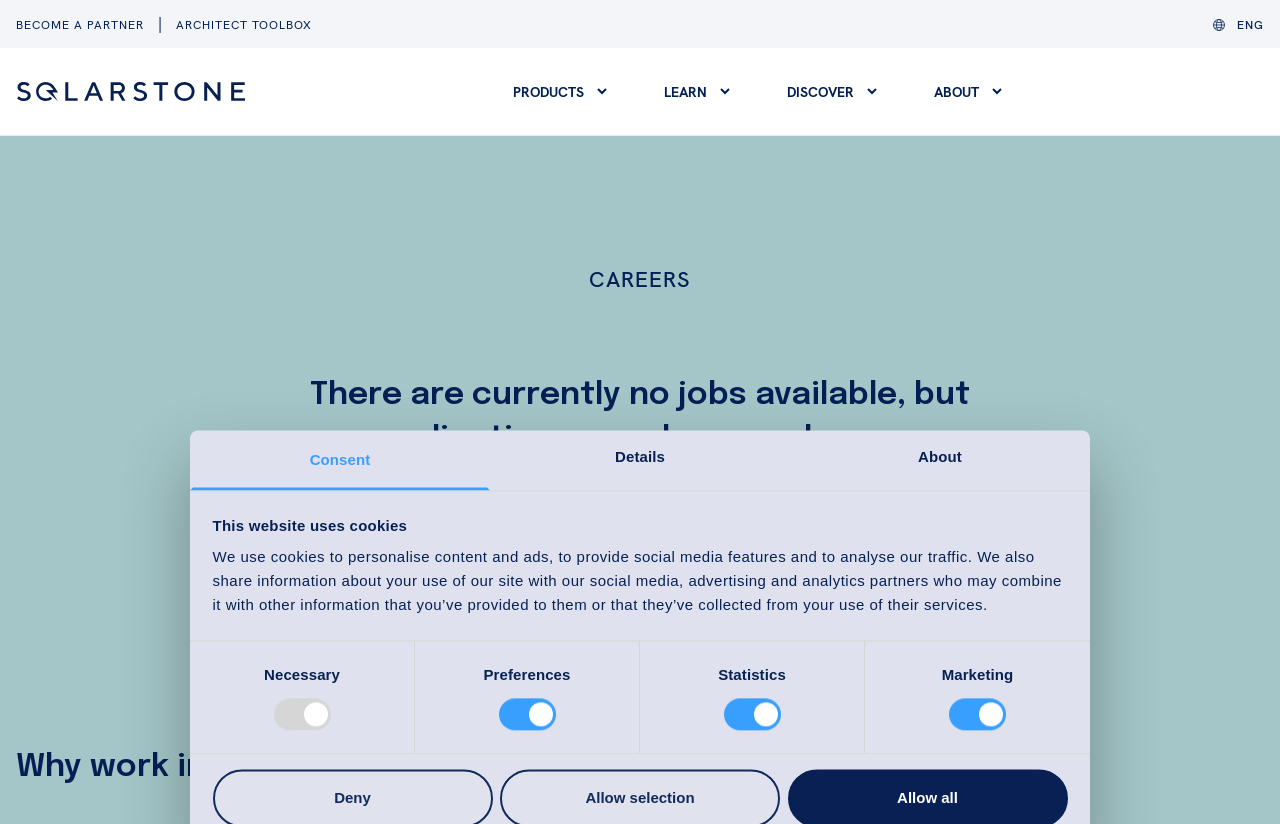What is the purpose of the 'Consent' tab?
Using the information from the image, give a concise answer in one word or a short phrase.

Cookie consent